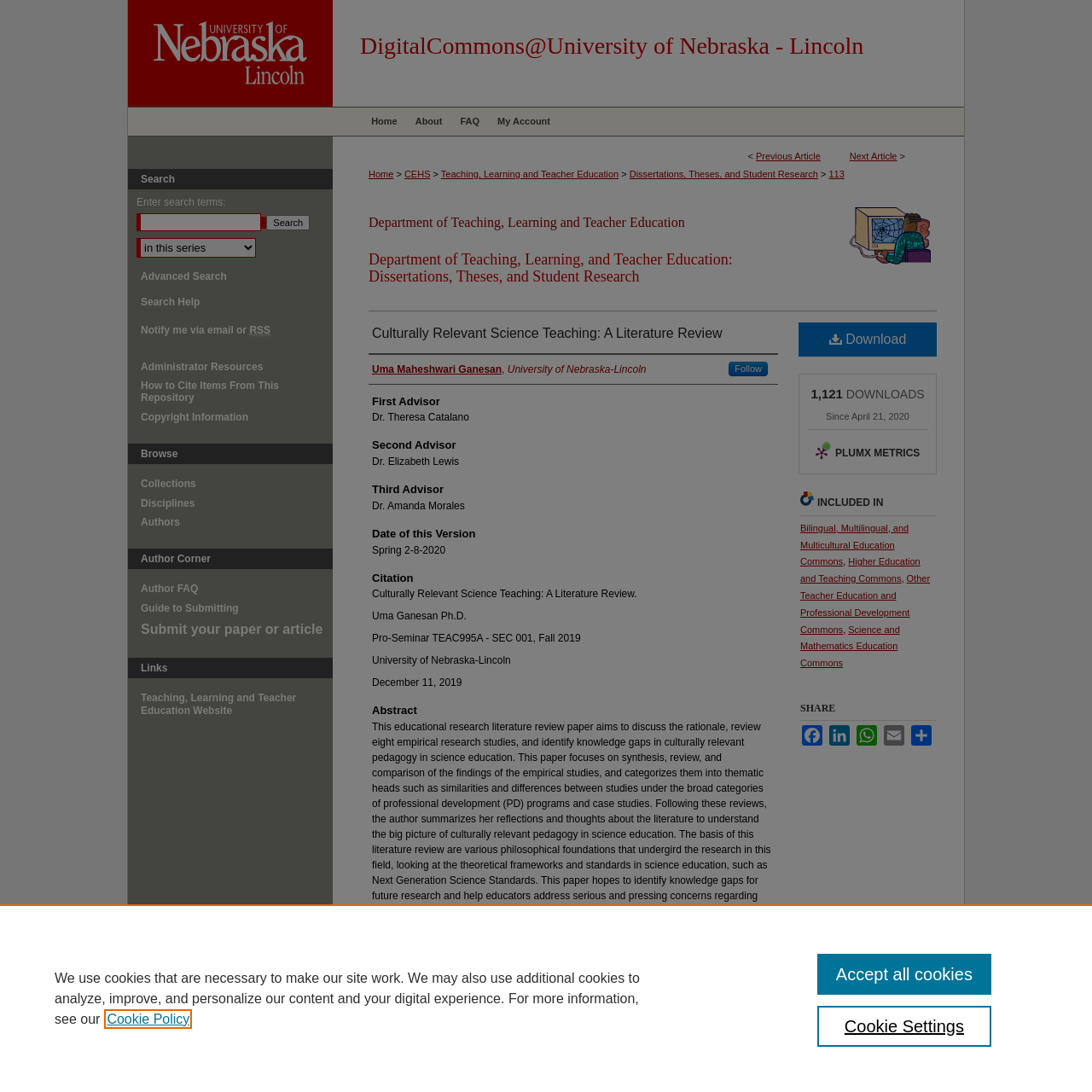Please find the bounding box coordinates of the element that you should click to achieve the following instruction: "Share on Facebook". The coordinates should be presented as four float numbers between 0 and 1: [left, top, right, bottom].

[0.733, 0.664, 0.755, 0.682]